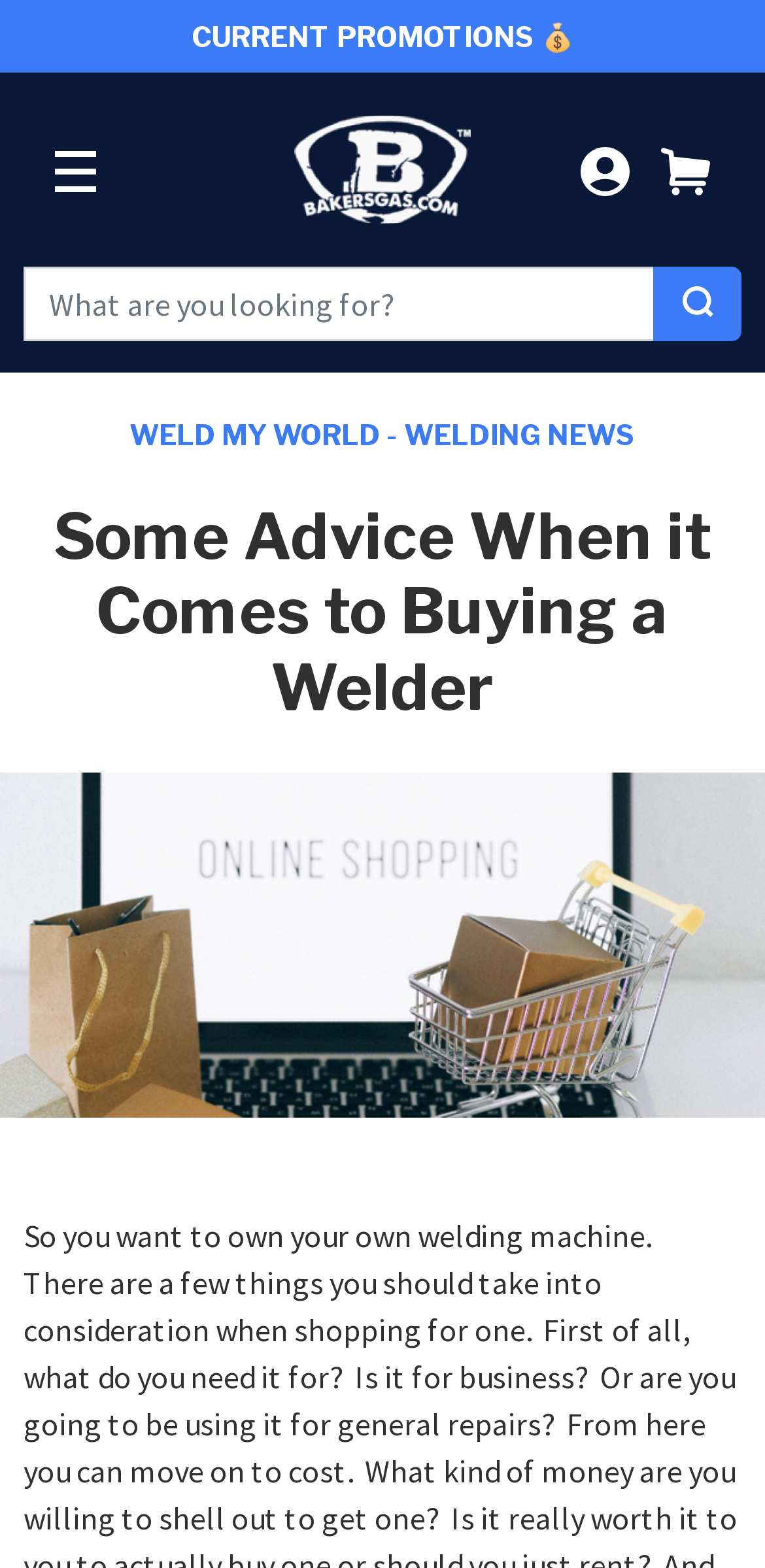Find the bounding box coordinates of the element I should click to carry out the following instruction: "Log in to your account".

[0.759, 0.076, 0.823, 0.14]